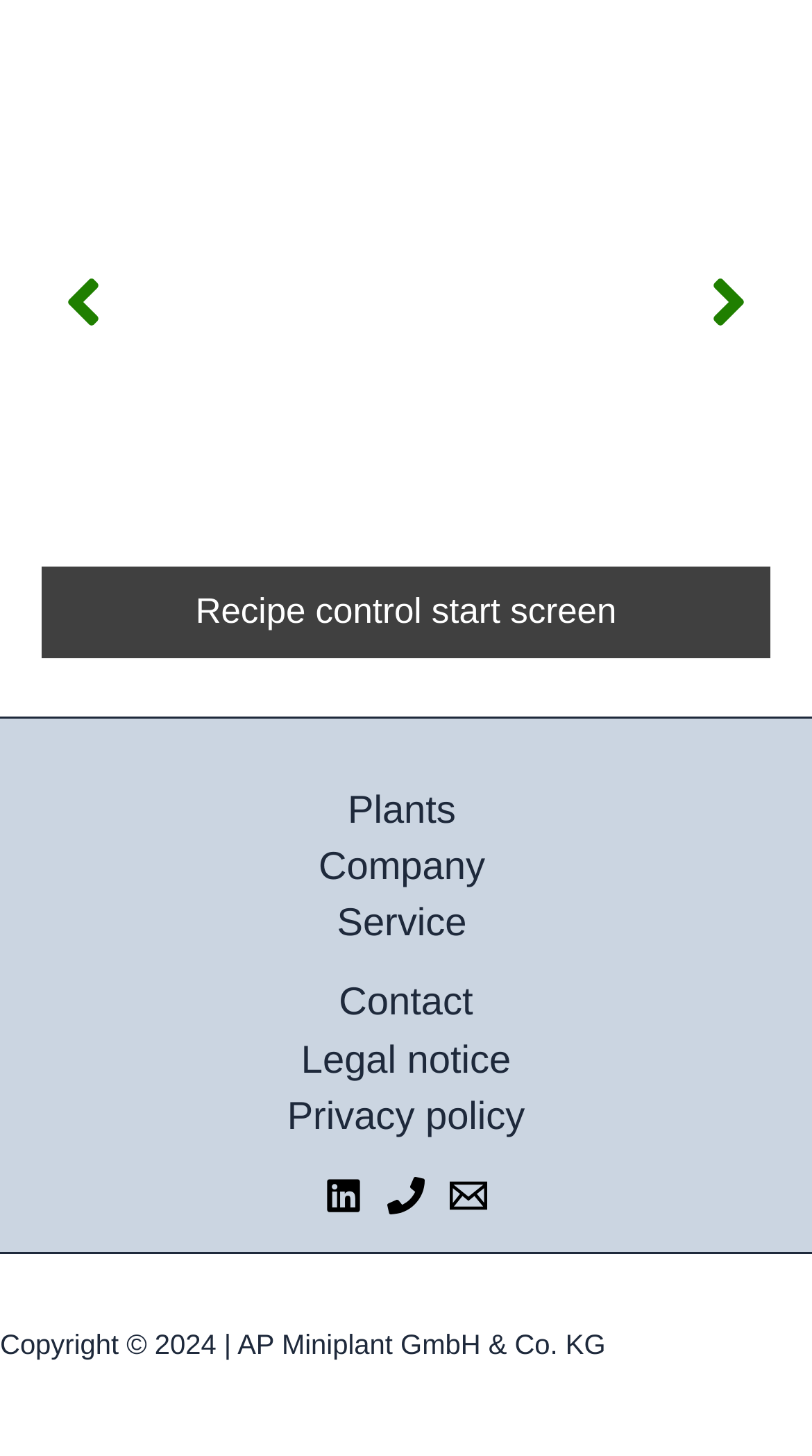How many social media links are there? Based on the screenshot, please respond with a single word or phrase.

3